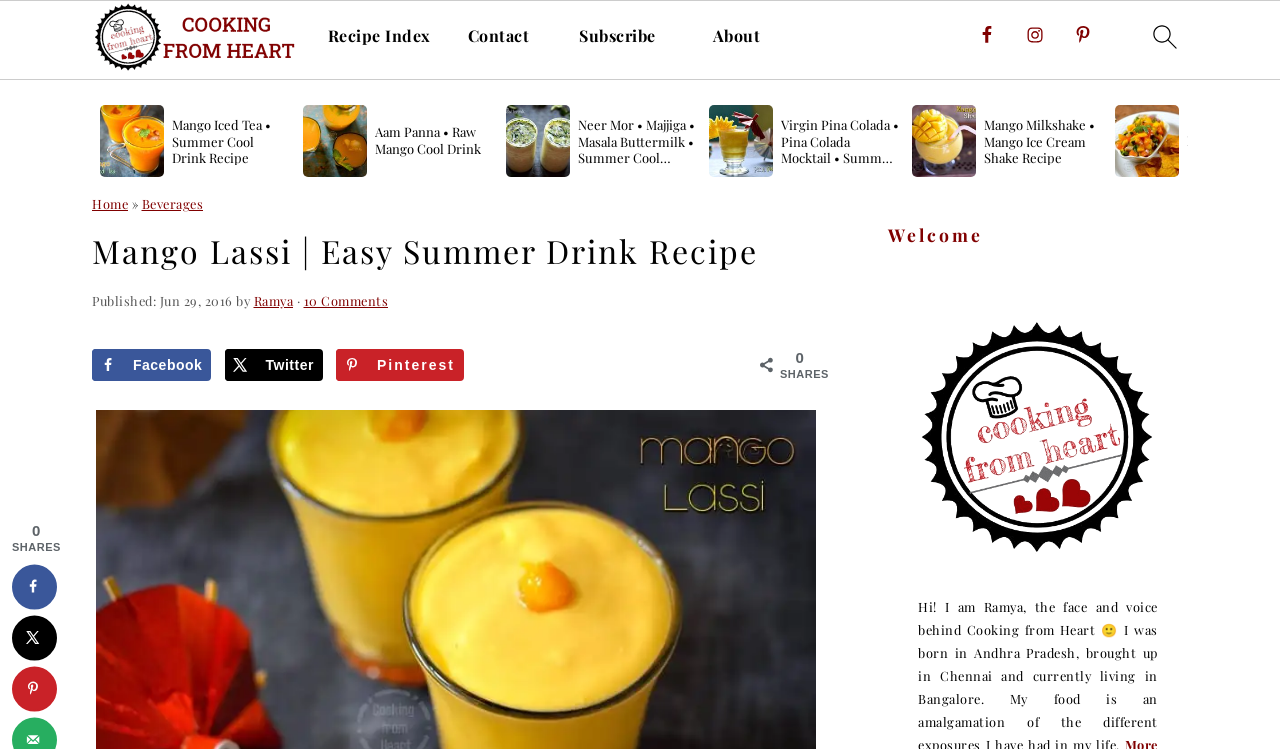Please provide the main heading of the webpage content.

Mango Lassi | Easy Summer Drink Recipe